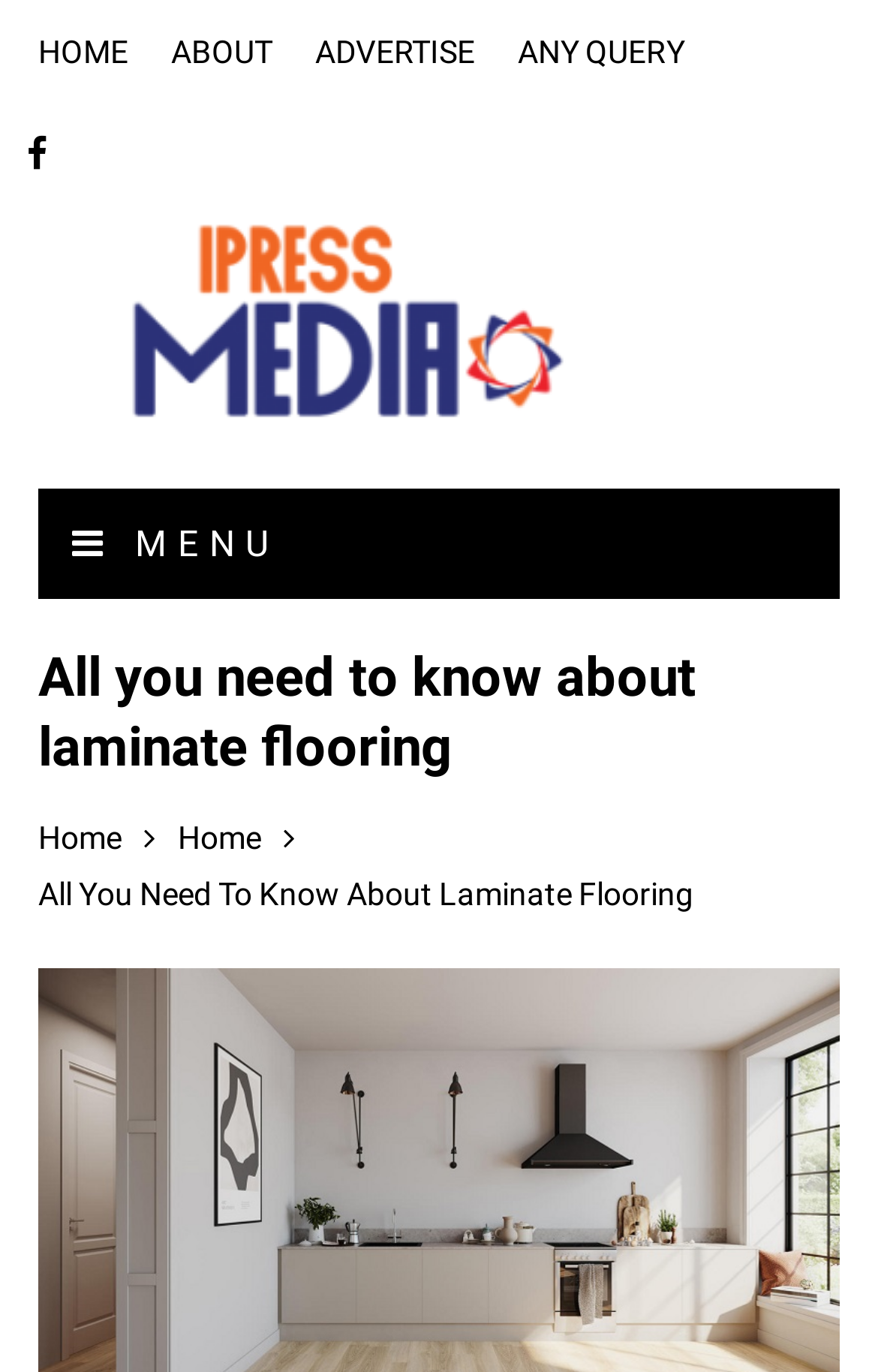What is the name of the website?
Use the image to answer the question with a single word or phrase.

I Press Media